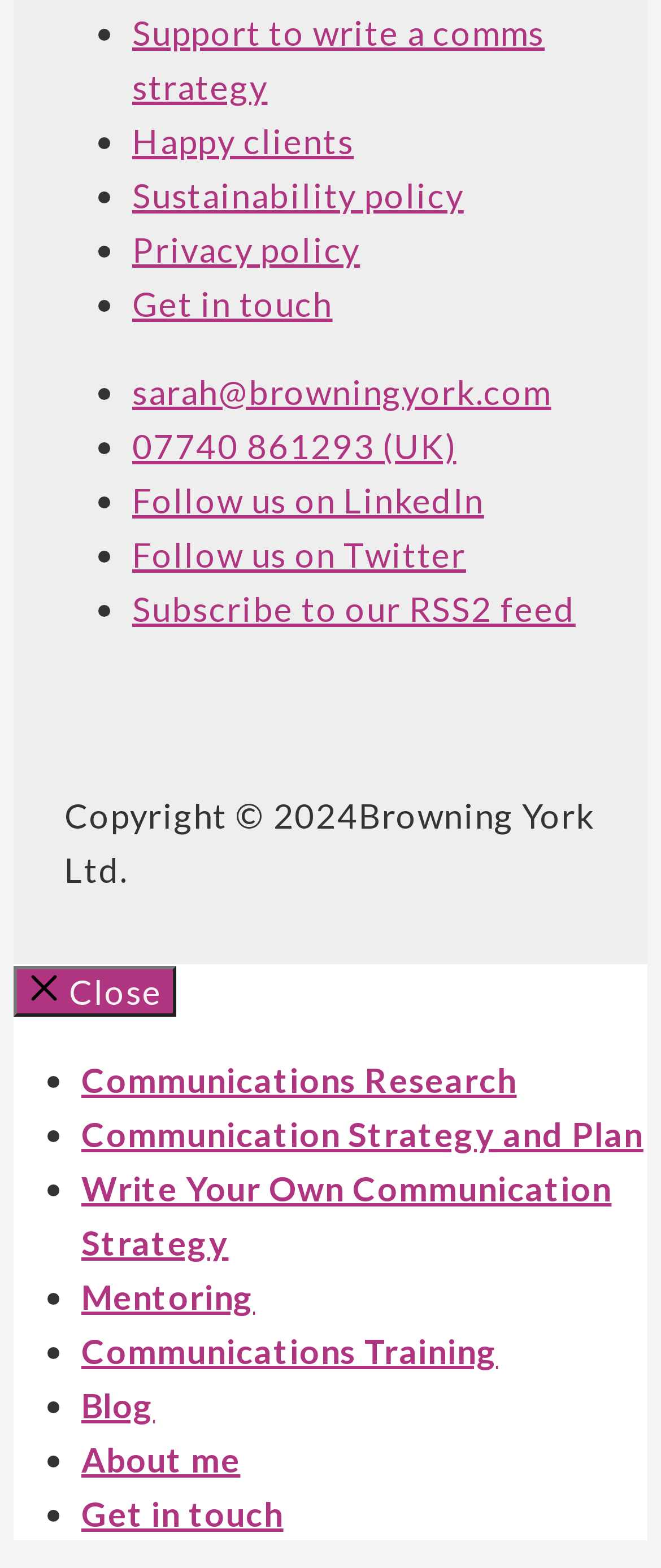Identify the bounding box coordinates for the region to click in order to carry out this instruction: "View blog". Provide the coordinates using four float numbers between 0 and 1, formatted as [left, top, right, bottom].

[0.123, 0.883, 0.234, 0.909]